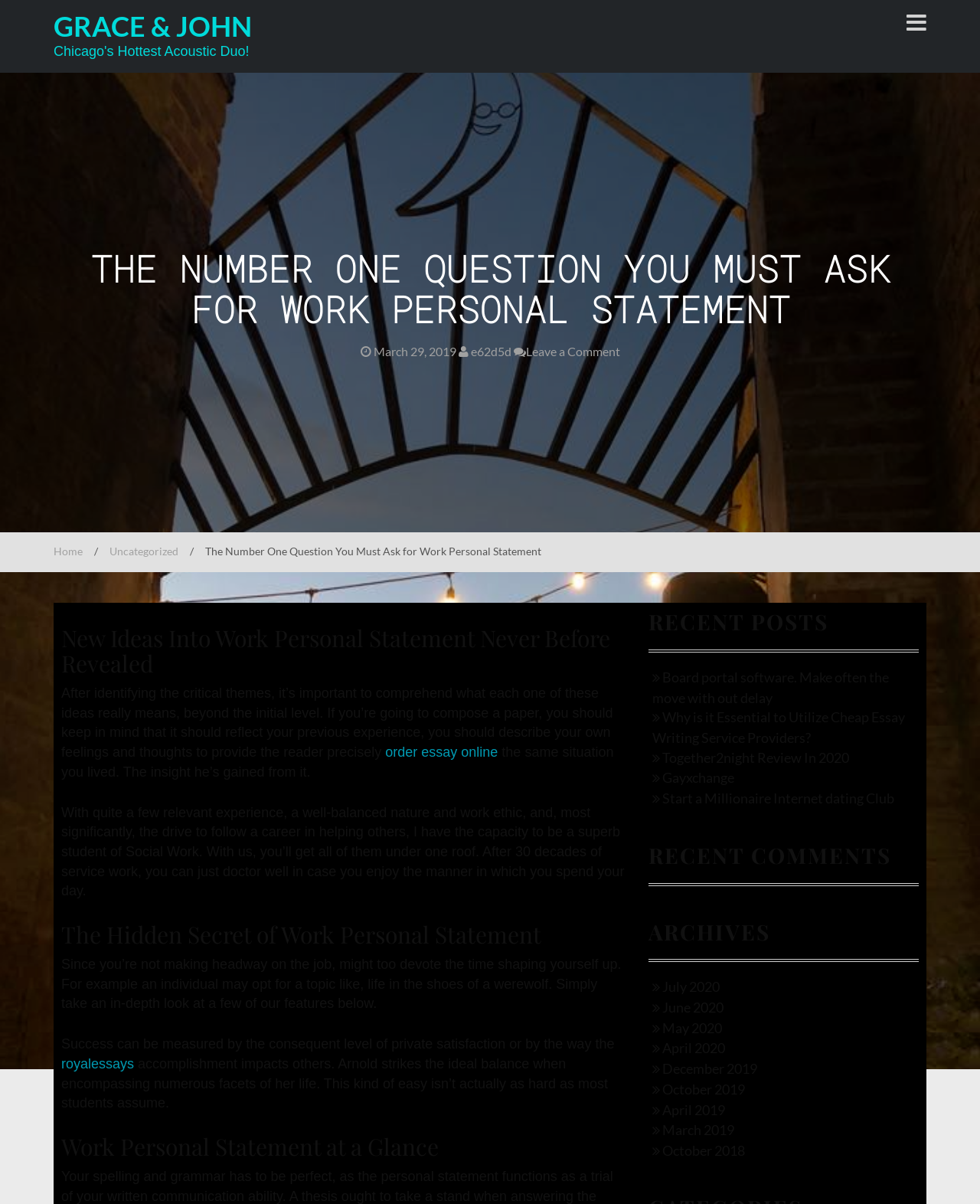What is the name of the website?
Provide an in-depth answer to the question, covering all aspects.

The name of the website can be found in the heading element at the top of the webpage, which is 'GRACE & JOHN'.